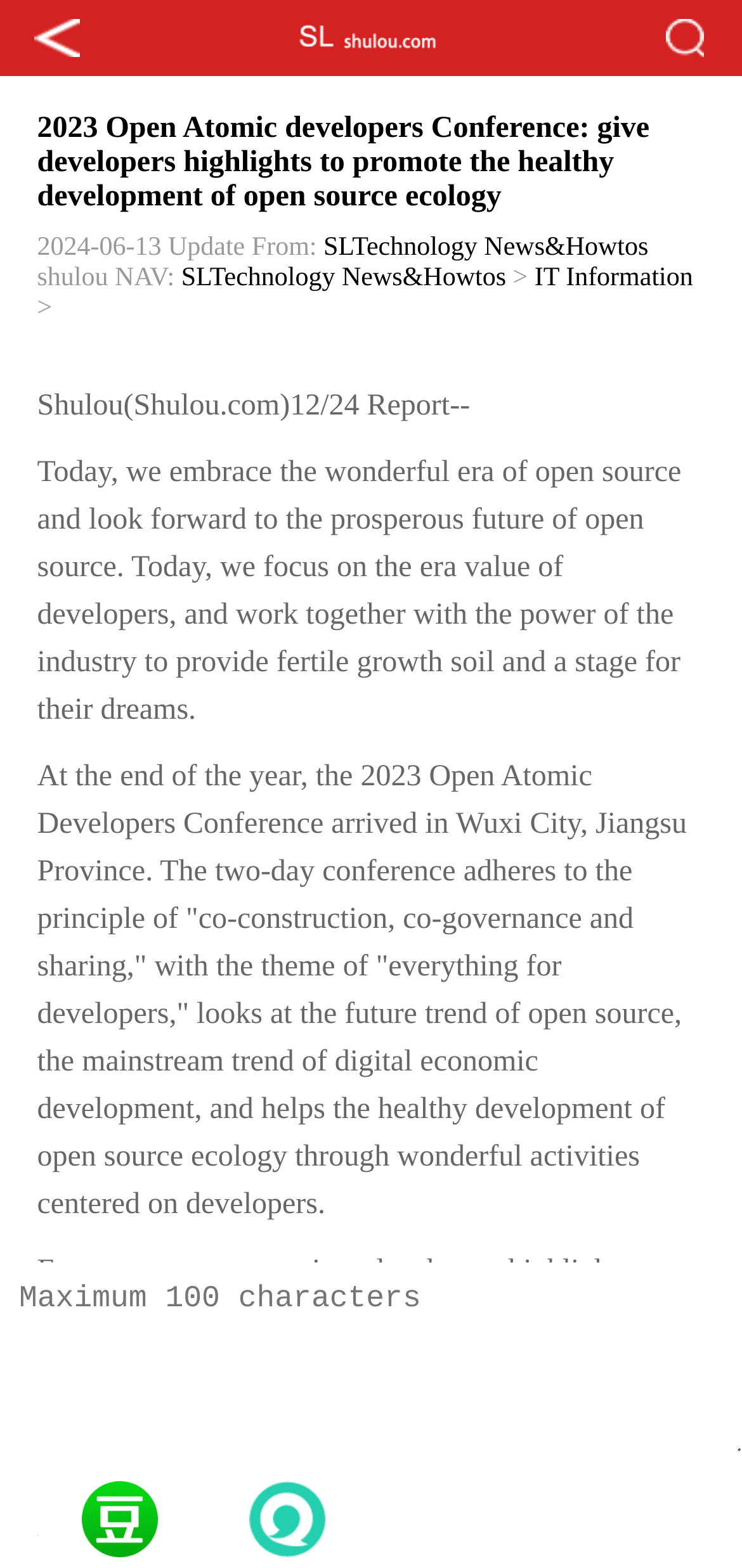Can you specify the bounding box coordinates of the area that needs to be clicked to fulfill the following instruction: "Search for keywords"?

[0.872, 0.805, 1.0, 0.842]